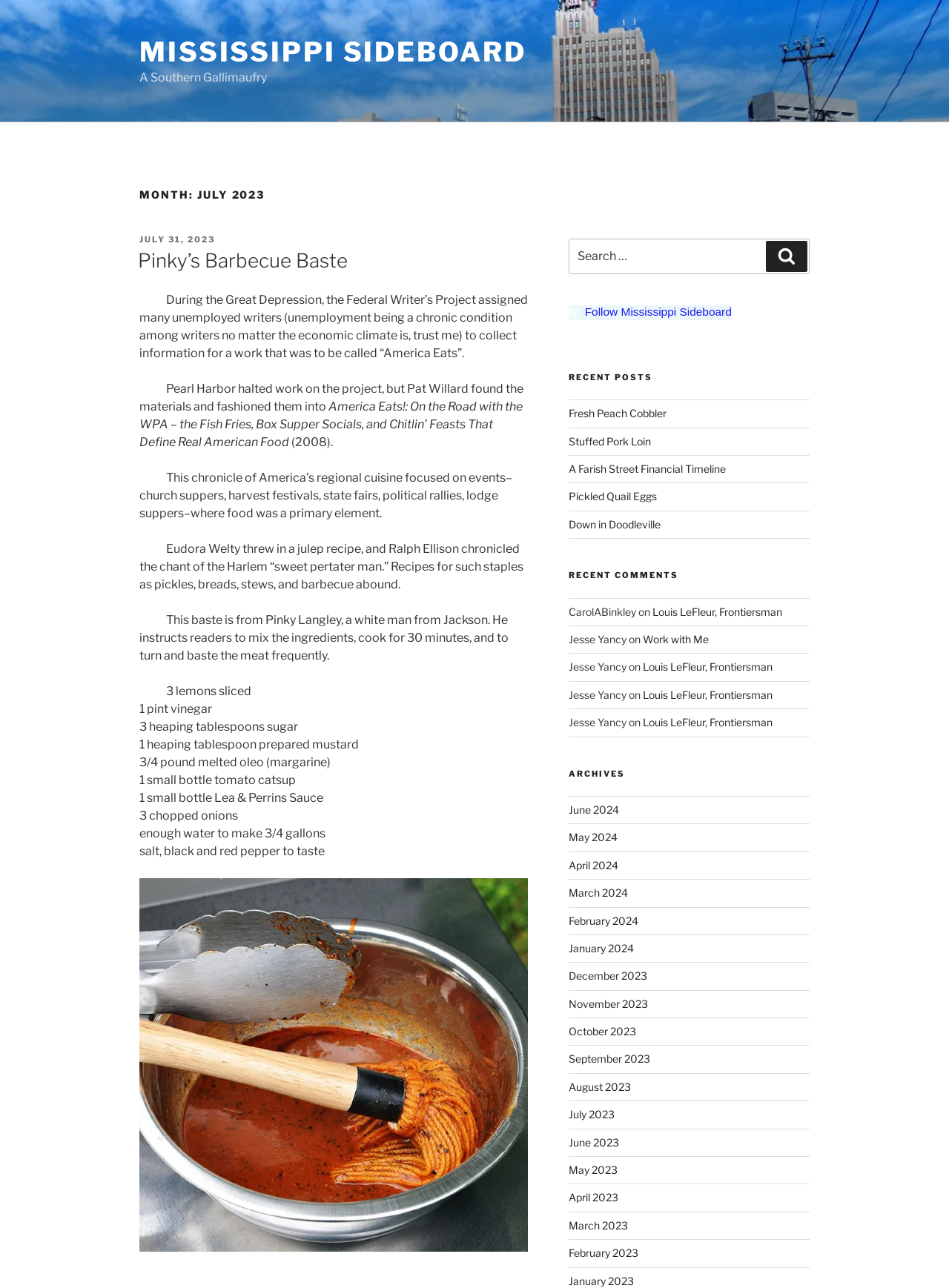Please determine the bounding box coordinates of the element to click on in order to accomplish the following task: "Search in the search bar". Ensure the coordinates are four float numbers ranging from 0 to 1, i.e., [left, top, right, bottom].

None